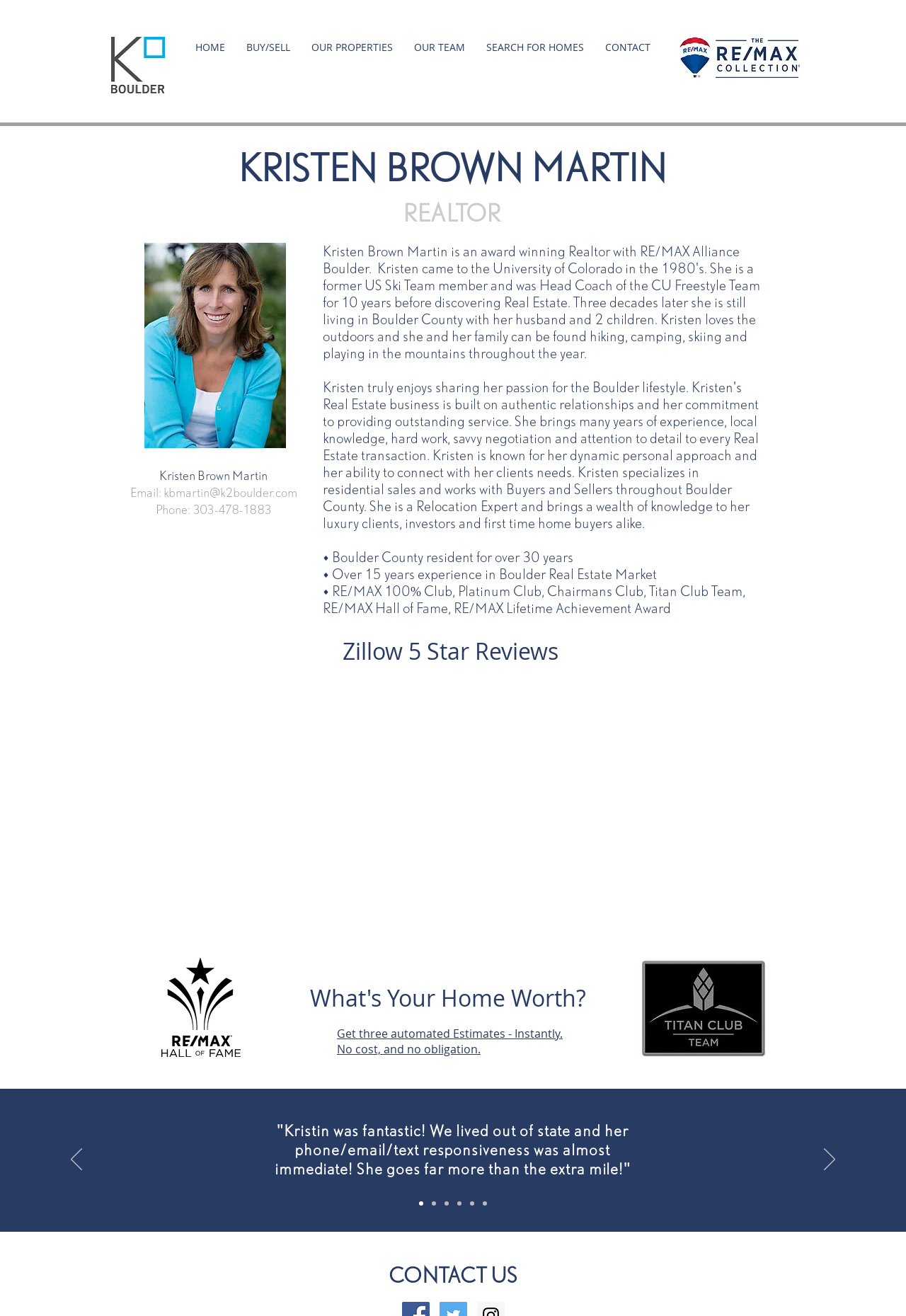Predict the bounding box coordinates of the UI element that matches this description: "OUR PROPERTIES". The coordinates should be in the format [left, top, right, bottom] with each value between 0 and 1.

[0.332, 0.028, 0.445, 0.044]